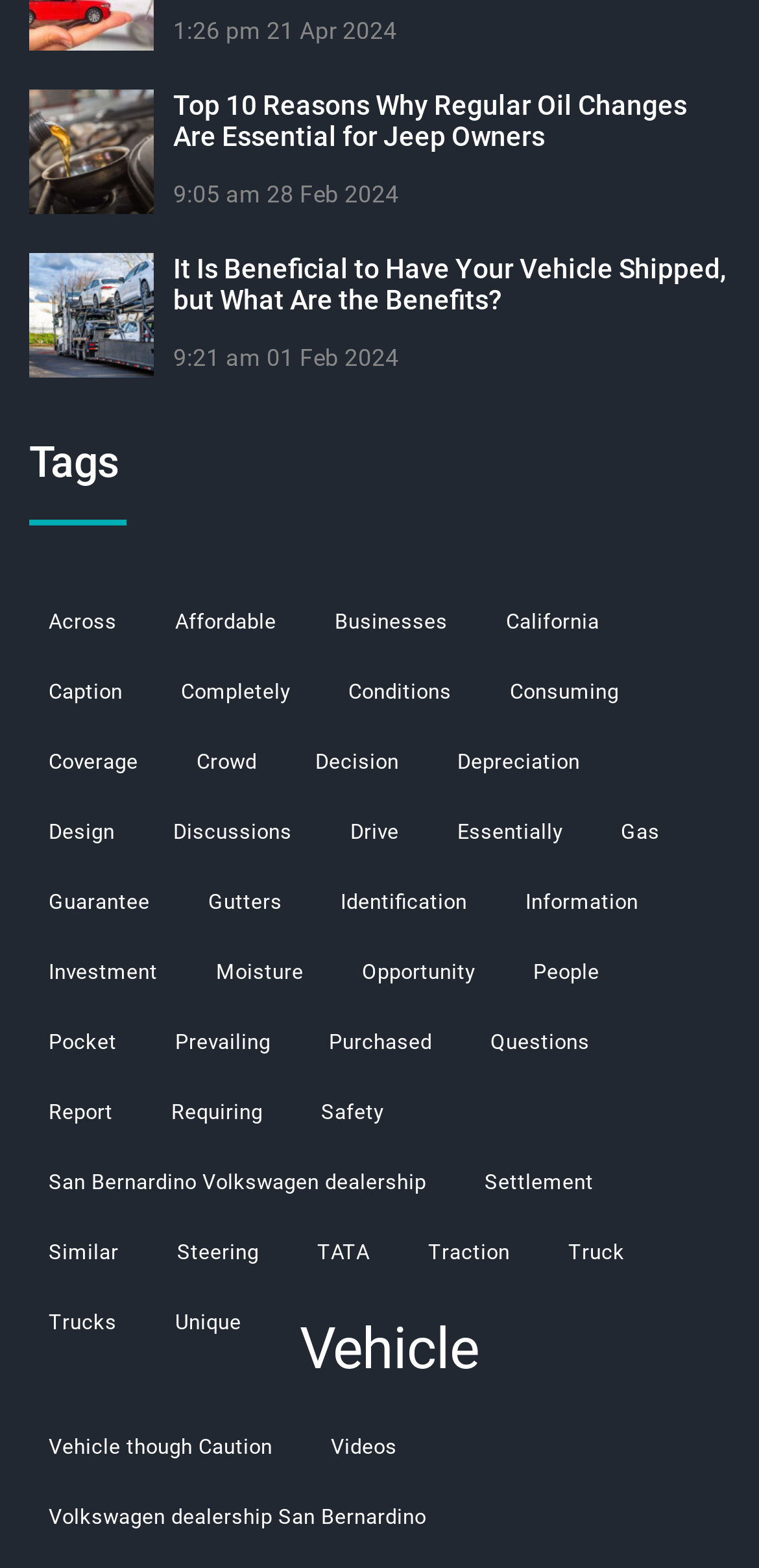Using the description: "information", identify the bounding box of the corresponding UI element in the screenshot.

[0.667, 0.56, 0.867, 0.592]